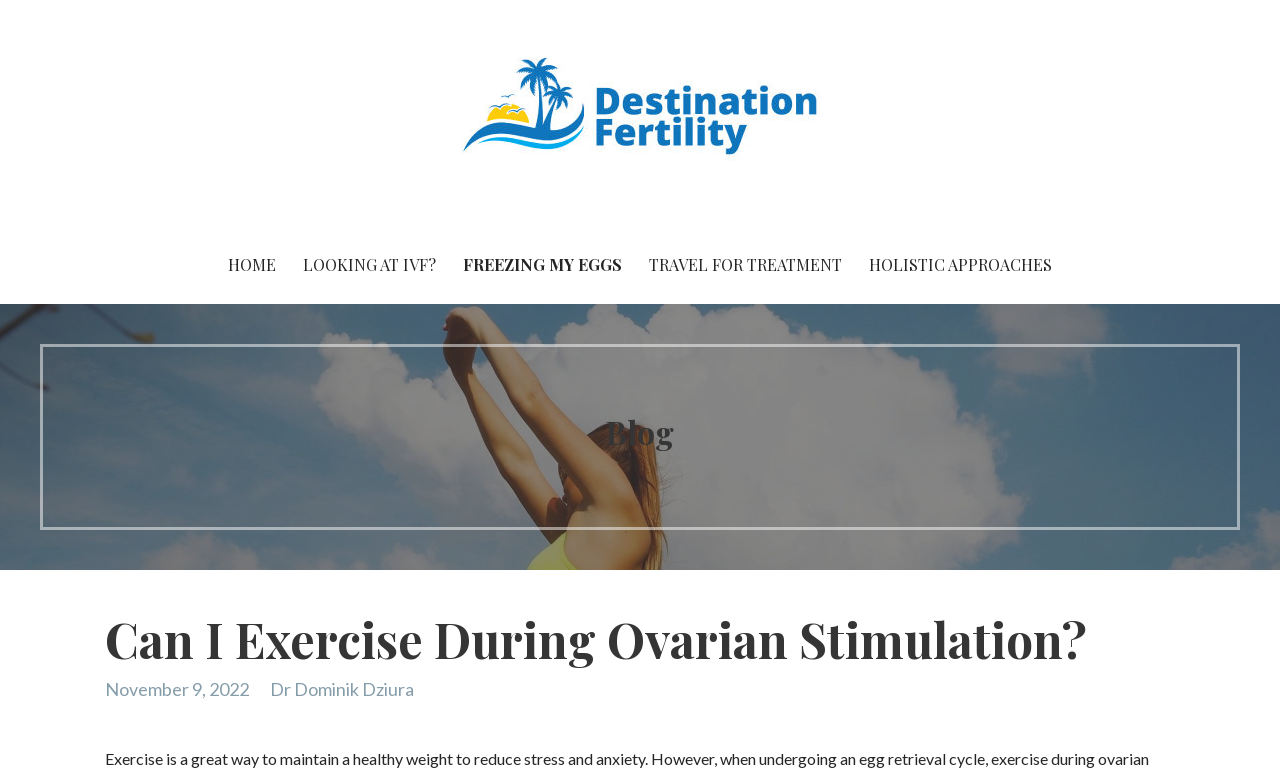Find the primary header on the webpage and provide its text.

Can I Exercise During Ovarian Stimulation?